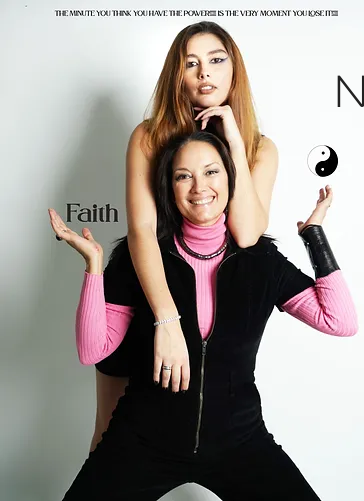Offer a detailed narrative of what is shown in the image.

In the image, two women are depicted in a striking pose. The woman in the foreground, wearing a black outfit with a pink top, has her arms raised, showcasing a sense of confidence and strength. She is smiling warmly at the camera, embodying an empowering presence. The woman in the background, who has long, flowing hair and a serious expression, is positioned with her arms crossed above the other woman's shoulders, suggesting a supportive yet assertive dynamic between them.

The backdrop is minimalistic, emphasizing the subjects and their expressions. Text appears in the upper part of the image, reading: "THE MINUTE YOU THINK YOU HAVE THE POWER IS THE VERY MOMENT YOU LOSE IT," adding a thought-provoking element to the composition. To the left, the word "Faith" is displayed alongside a yin-yang symbol, symbolically hinting at the balance of power and harmony. This image captures a moment of strength, connection, and contemplation, inviting the viewer to reflect on the deeper meanings of empowerment and support.